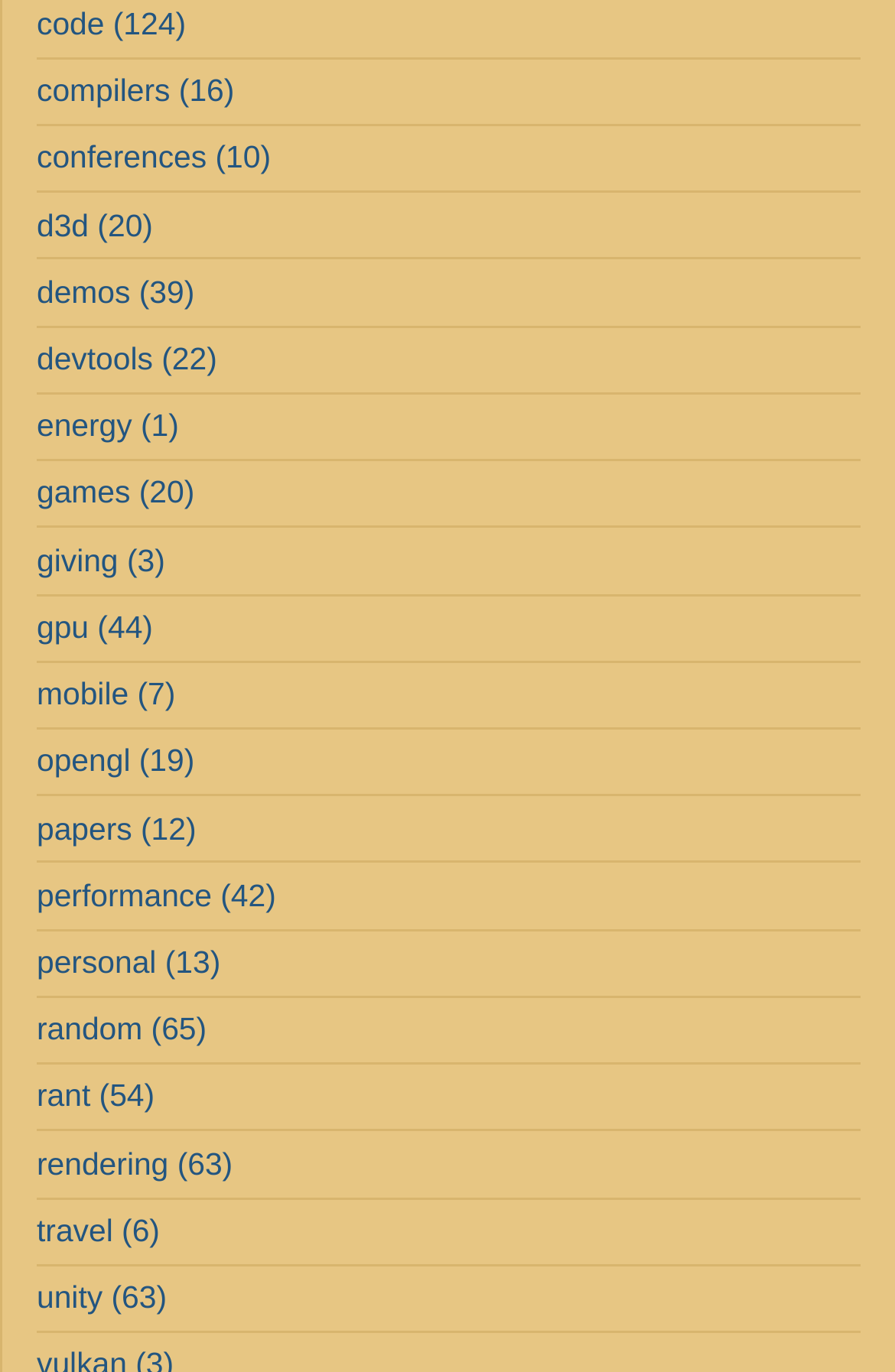Determine the bounding box coordinates of the clickable element to achieve the following action: 'check unity page'. Provide the coordinates as four float values between 0 and 1, formatted as [left, top, right, bottom].

[0.041, 0.933, 0.186, 0.958]